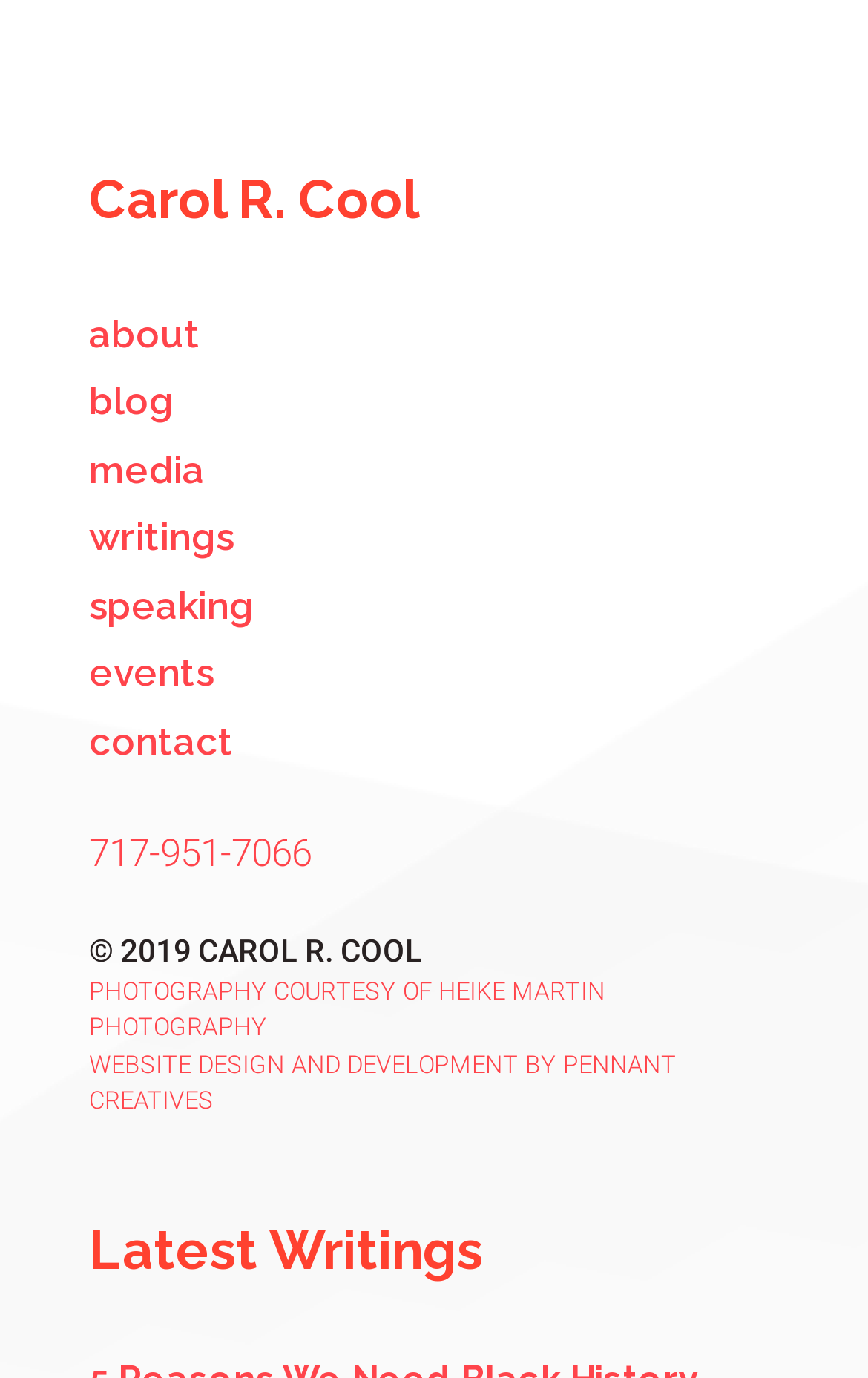Provide the bounding box coordinates of the UI element that matches the description: "Writings".

[0.103, 0.374, 0.269, 0.406]